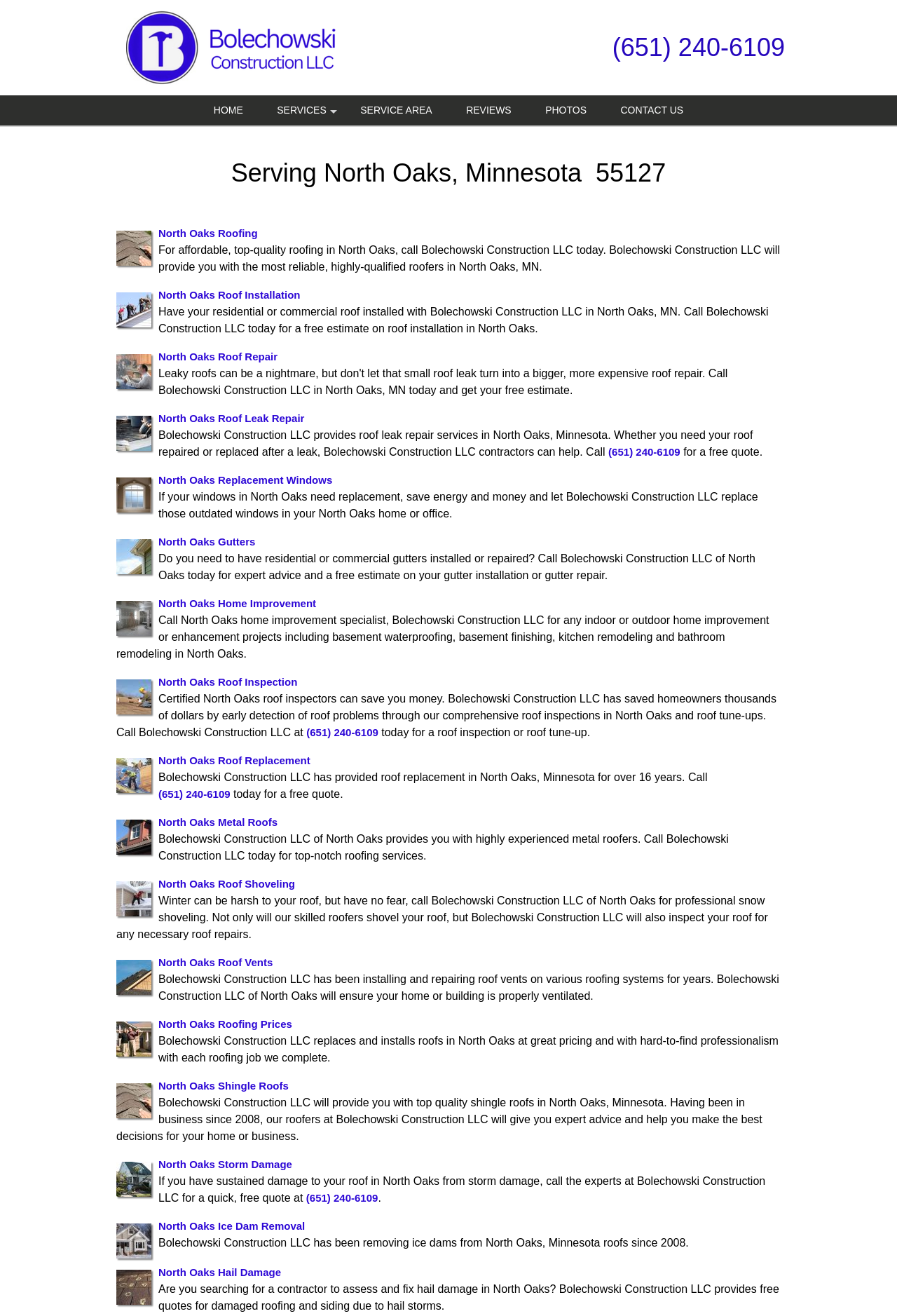Find the UI element described as: "alt="ultrawishes_logo"" and predict its bounding box coordinates. Ensure the coordinates are four float numbers between 0 and 1, [left, top, right, bottom].

None